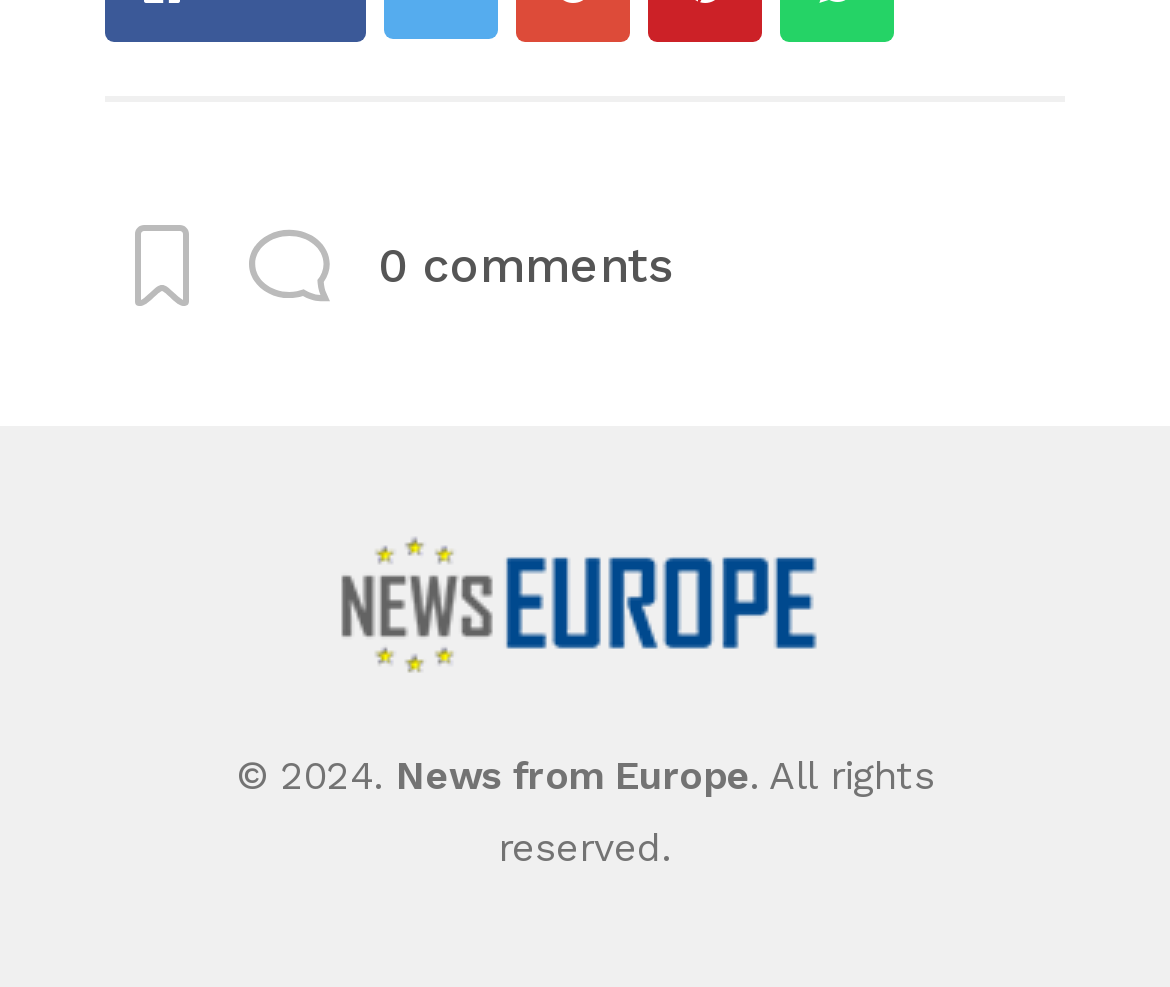Provide a one-word or brief phrase answer to the question:
What is the name of the website?

News from Europe